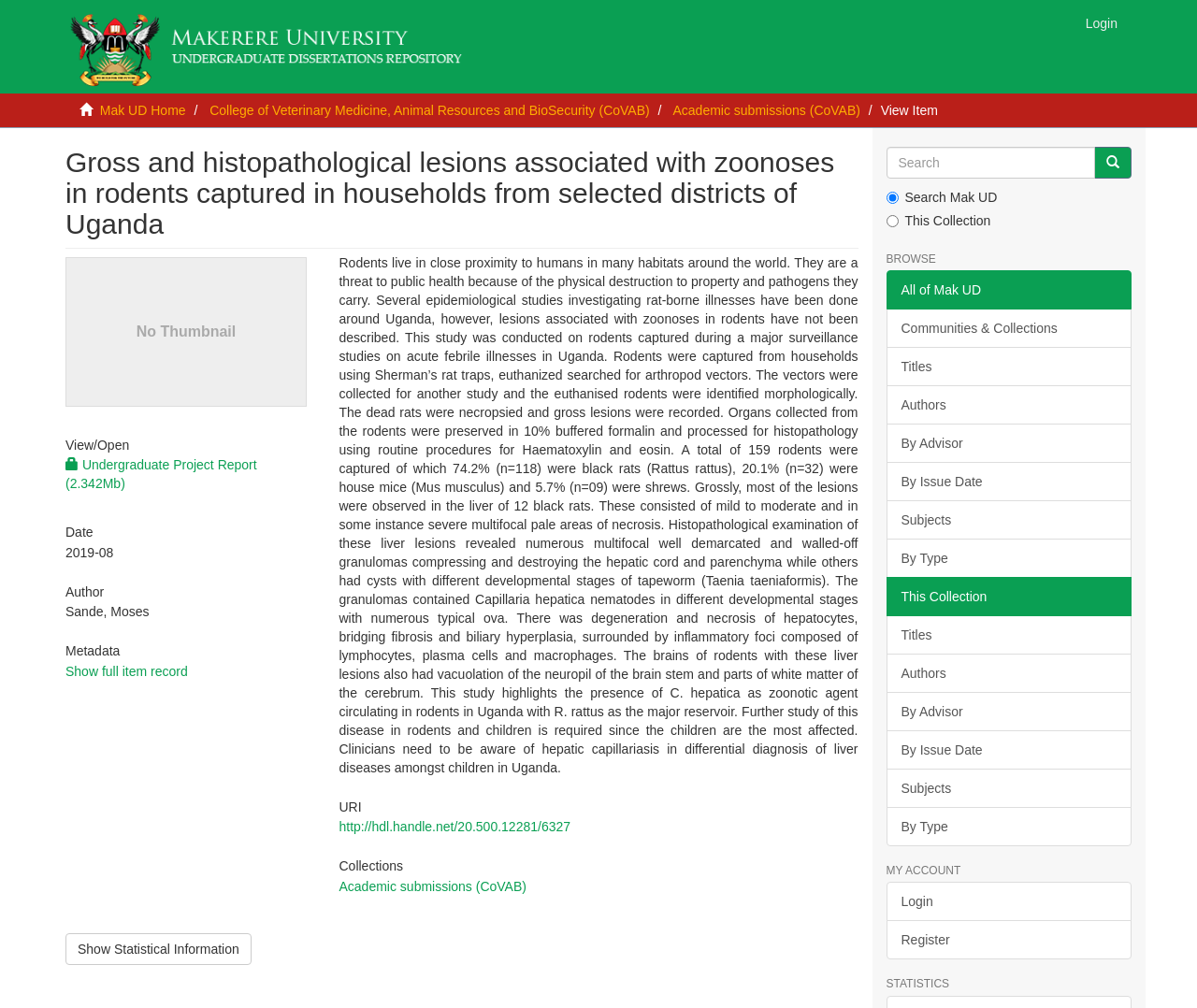Locate the bounding box coordinates of the area that needs to be clicked to fulfill the following instruction: "Login to the system". The coordinates should be in the format of four float numbers between 0 and 1, namely [left, top, right, bottom].

[0.895, 0.0, 0.945, 0.046]